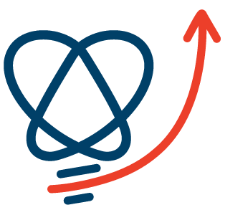Give a detailed account of everything present in the image.

The image features a modern, stylized logo that represents innovation and development in the scientific and technological sectors. The design incorporates a heart-like shape intertwined with an upward arrow, symbolizing growth, collaboration, and advancements in research. The predominant colors are deep blue and vibrant red, suggesting a professional yet dynamic approach to the field. This emblem is likely associated with initiatives aimed at fostering partnerships and driving forward scientific progress, particularly in areas like software, artificial intelligence, and analytics, as indicated by the context of the surrounding headings on the webpage. Overall, the logo embodies the spirit of cutting-edge science and innovation.